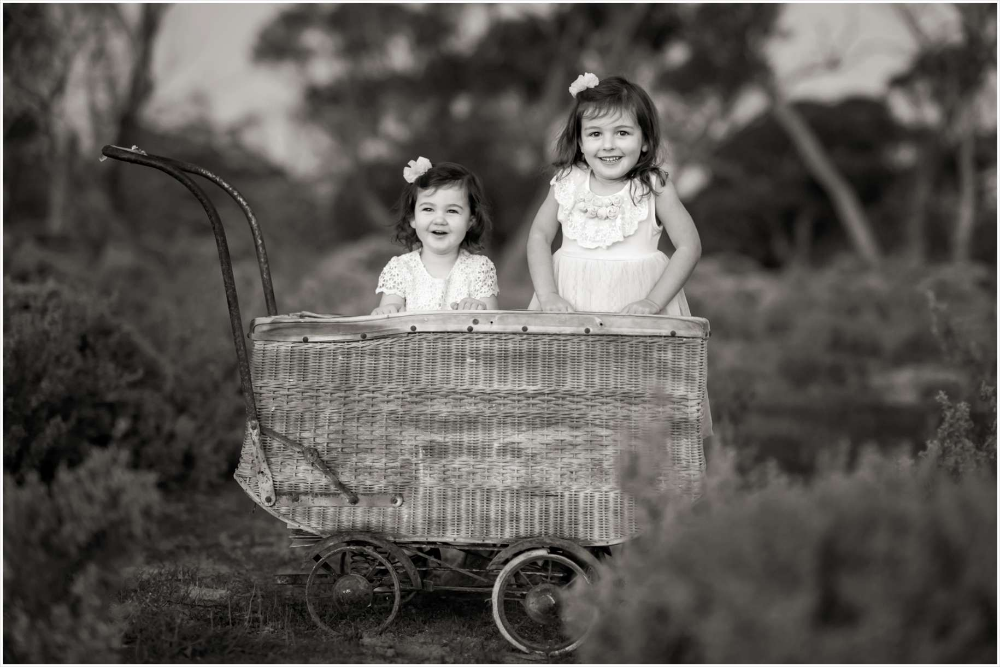What are the girls wearing?
Can you provide an in-depth and detailed response to the question?

According to the caption, the girls are dressed in 'light, frilly outfits adorned with delicate hair accessories', suggesting that their clothing is airy, decorative, and accompanied by hair decorations.